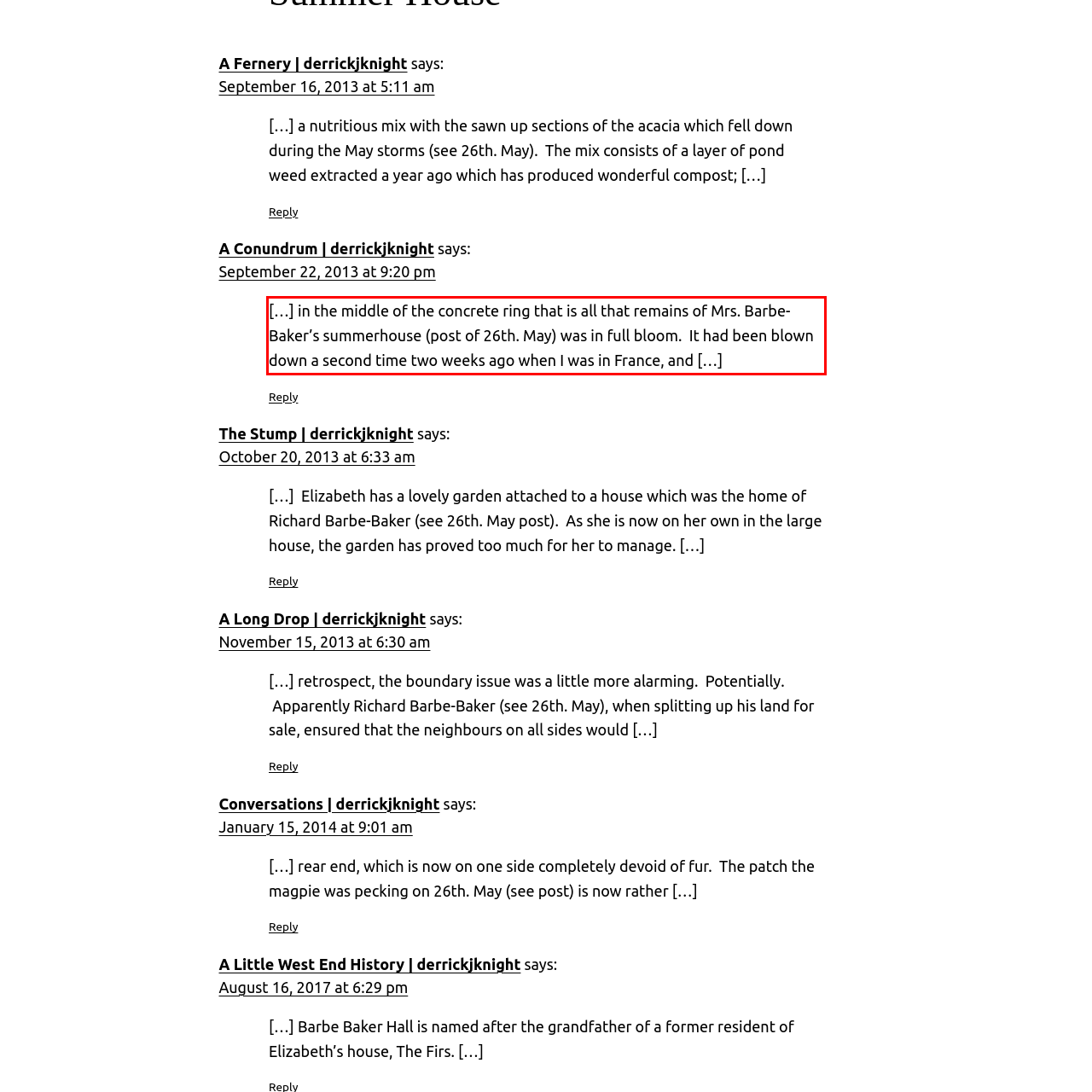The screenshot you have been given contains a UI element surrounded by a red rectangle. Use OCR to read and extract the text inside this red rectangle.

[…] in the middle of the concrete ring that is all that remains of Mrs. Barbe-Baker’s summerhouse (post of 26th. May) was in full bloom. It had been blown down a second time two weeks ago when I was in France, and […]